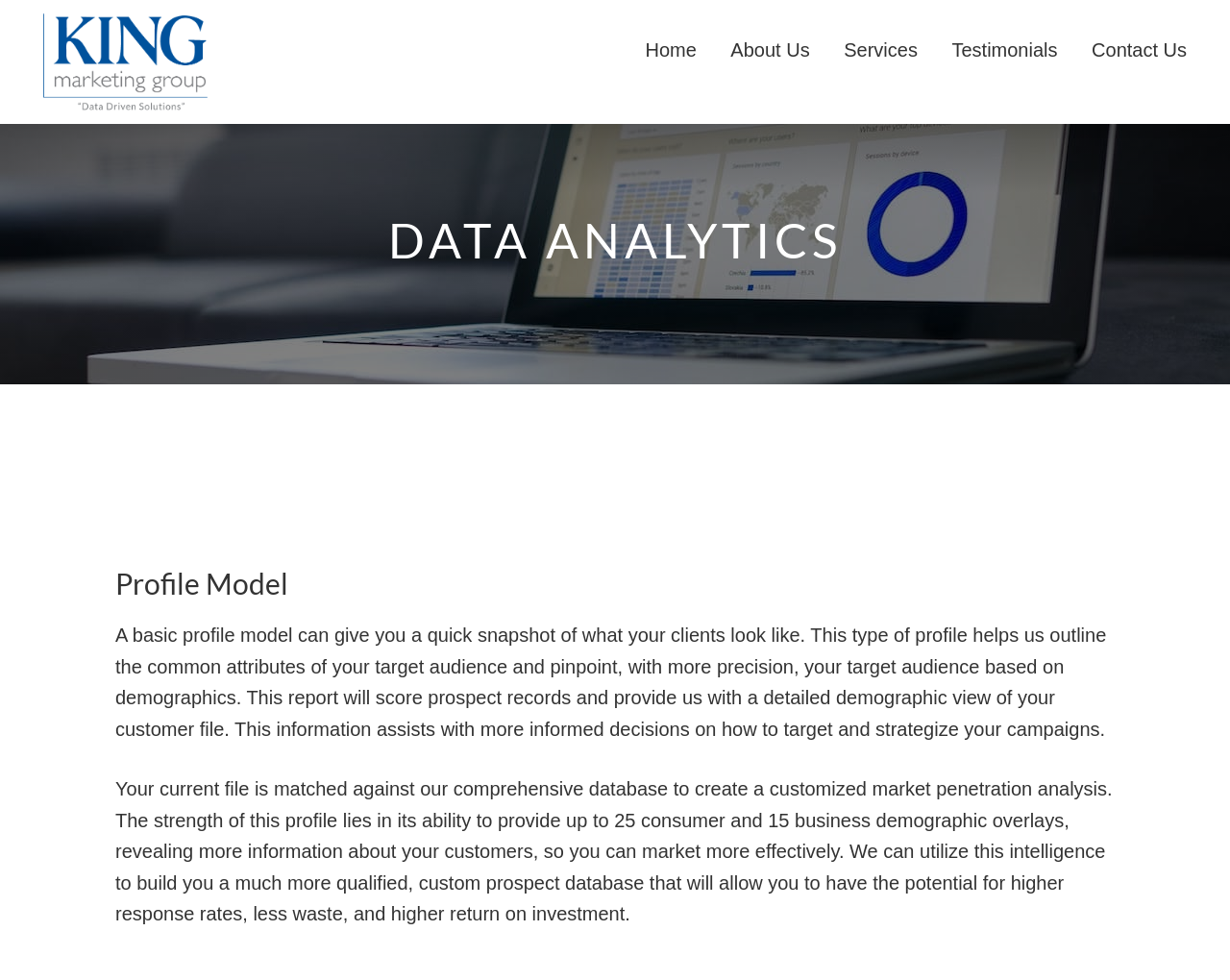What is the name of the company?
Please ensure your answer is as detailed and informative as possible.

The company name is obtained from the link and image elements with the text 'King Marketing Group' at the top of the webpage.